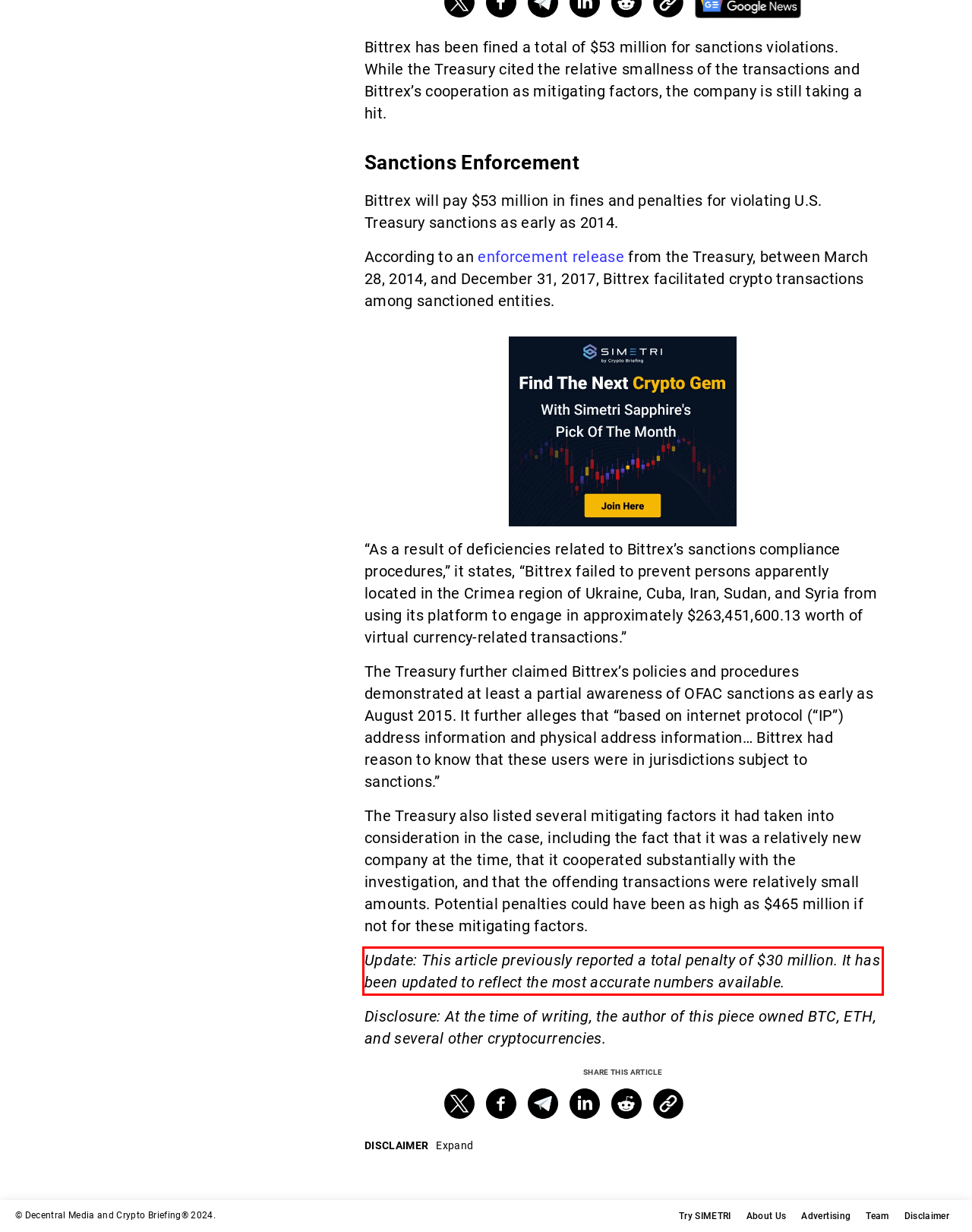Please examine the webpage screenshot containing a red bounding box and use OCR to recognize and output the text inside the red bounding box.

Update: This article previously reported a total penalty of $30 million. It has been updated to reflect the most accurate numbers available.